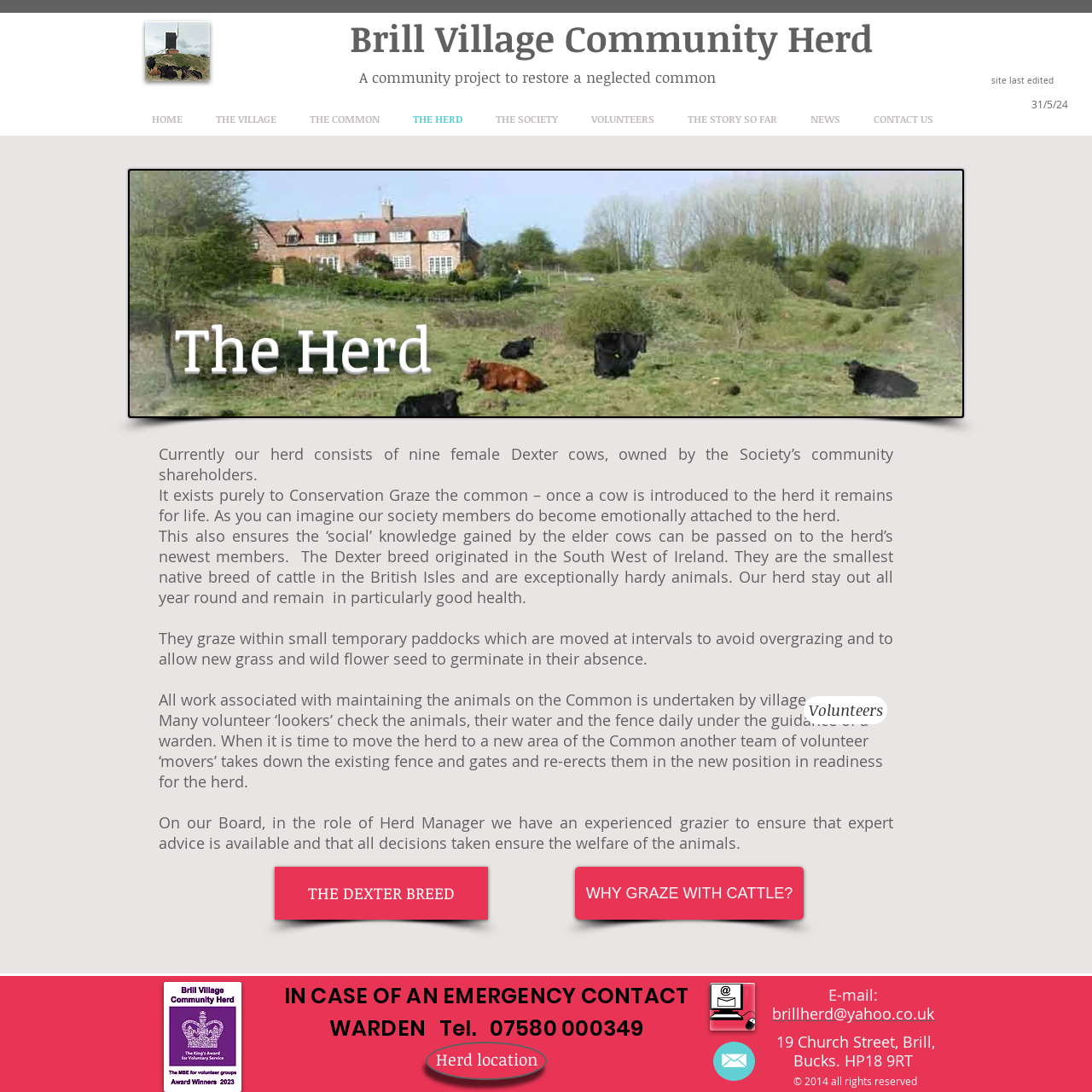What is the breed of the cows in the herd?
Please answer the question with as much detail and depth as you can.

The breed of the cows in the herd is mentioned in the text as 'Dexter breed originated in the South West of Ireland'.